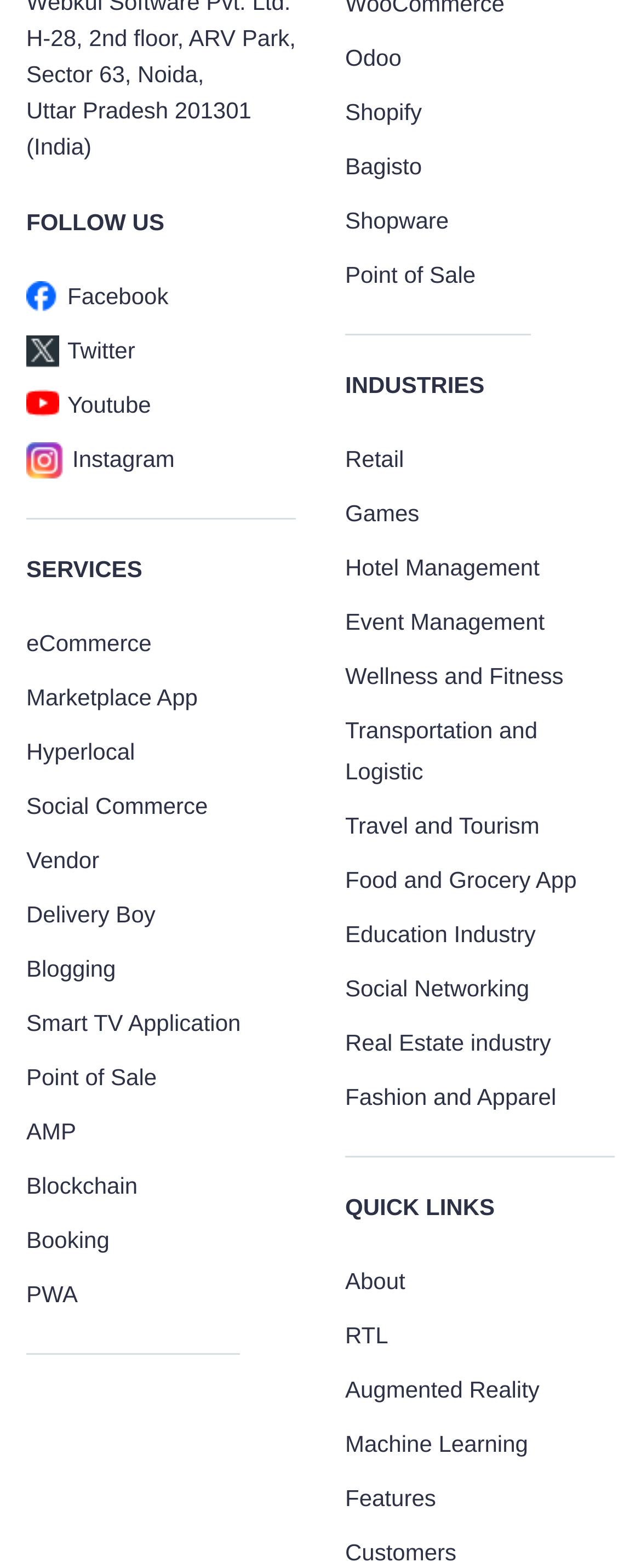Please identify the bounding box coordinates of the element's region that I should click in order to complete the following instruction: "Learn about Retail industry". The bounding box coordinates consist of four float numbers between 0 and 1, i.e., [left, top, right, bottom].

[0.538, 0.284, 0.63, 0.3]